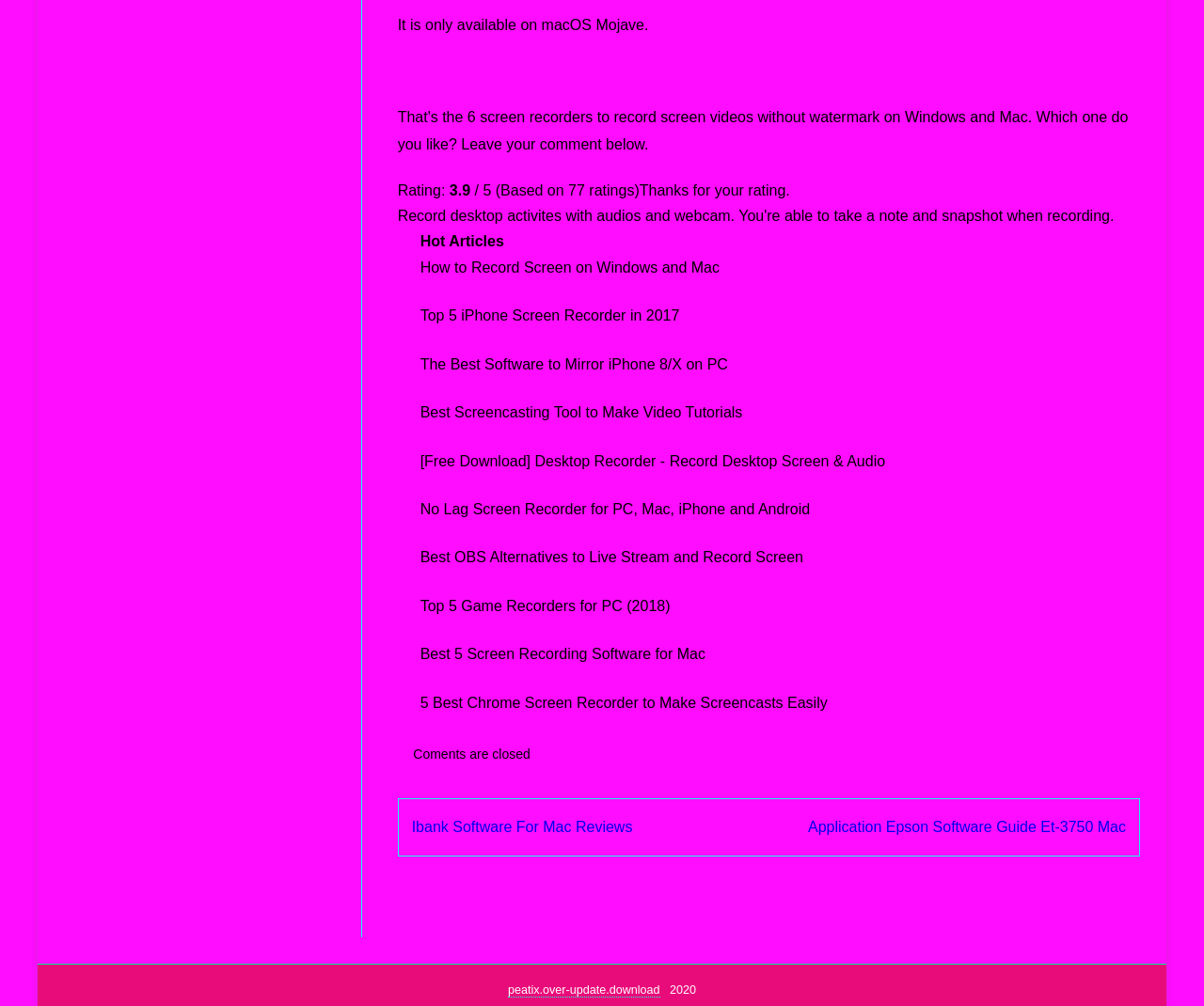What is the topic of the first hot article?
Use the image to give a comprehensive and detailed response to the question.

The first hot article is listed under the 'Hot Articles' section, and its title is 'How to Record Screen on Windows and Mac'.